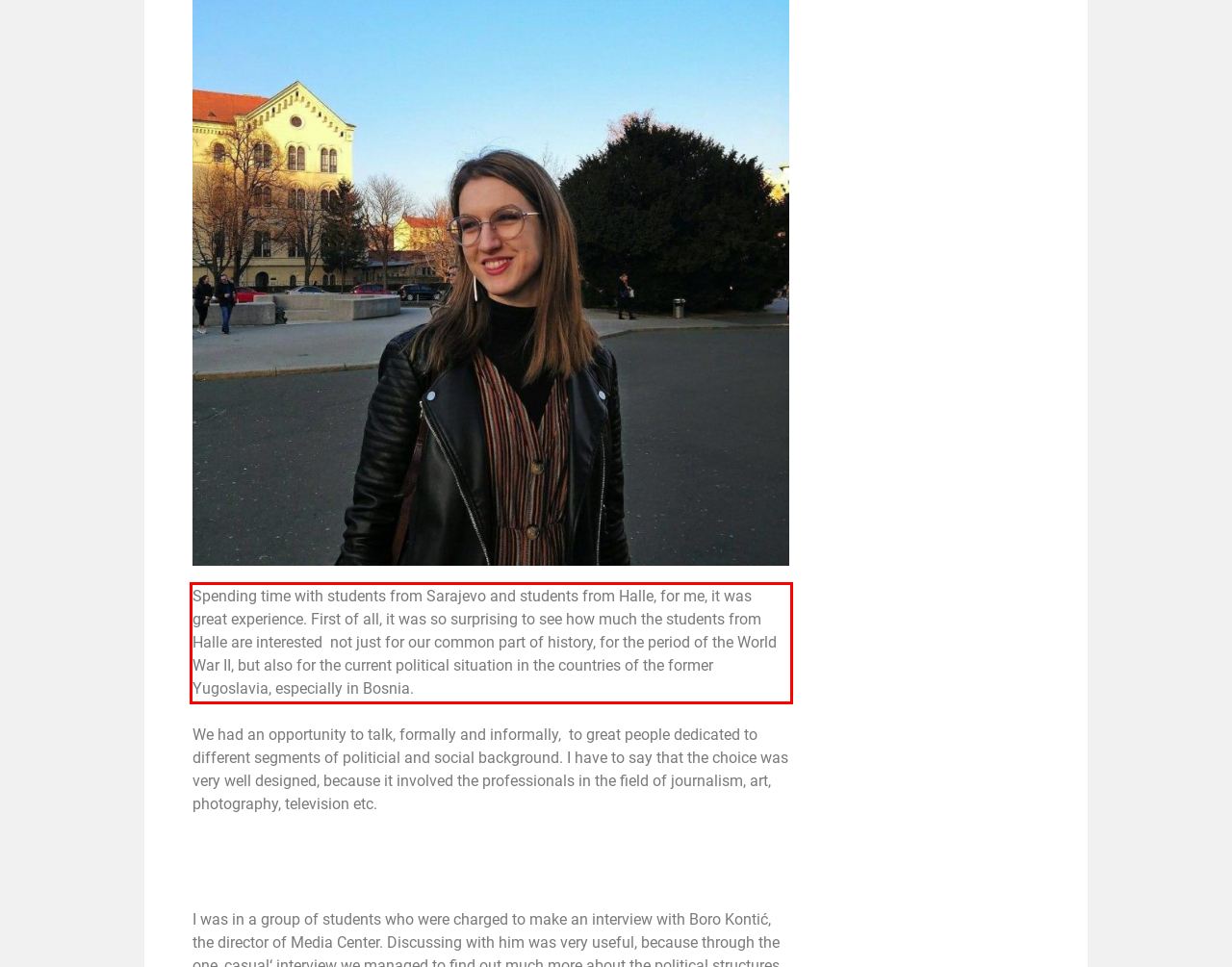Analyze the screenshot of a webpage where a red rectangle is bounding a UI element. Extract and generate the text content within this red bounding box.

Spending time with students from Sarajevo and students from Halle, for me, it was great experience. First of all, it was so surprising to see how much the students from Halle are interested not just for our common part of history, for the period of the World War II, but also for the current political situation in the countries of the former Yugoslavia, especially in Bosnia.